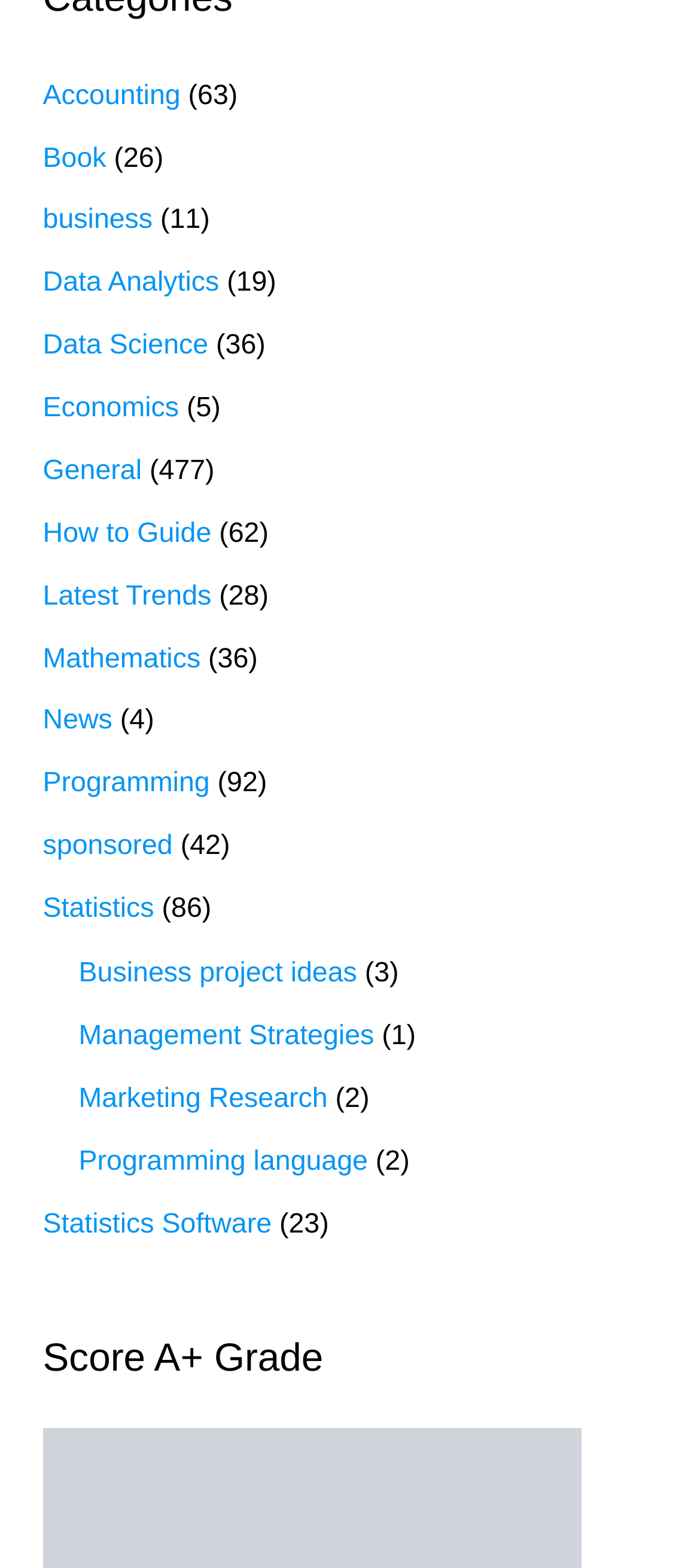Please analyze the image and provide a thorough answer to the question:
What is the last category listed?

I looked at the links under the 'Categories' navigation element and found that the last one is 'Statistics Software', which is located at the bottom of the list.